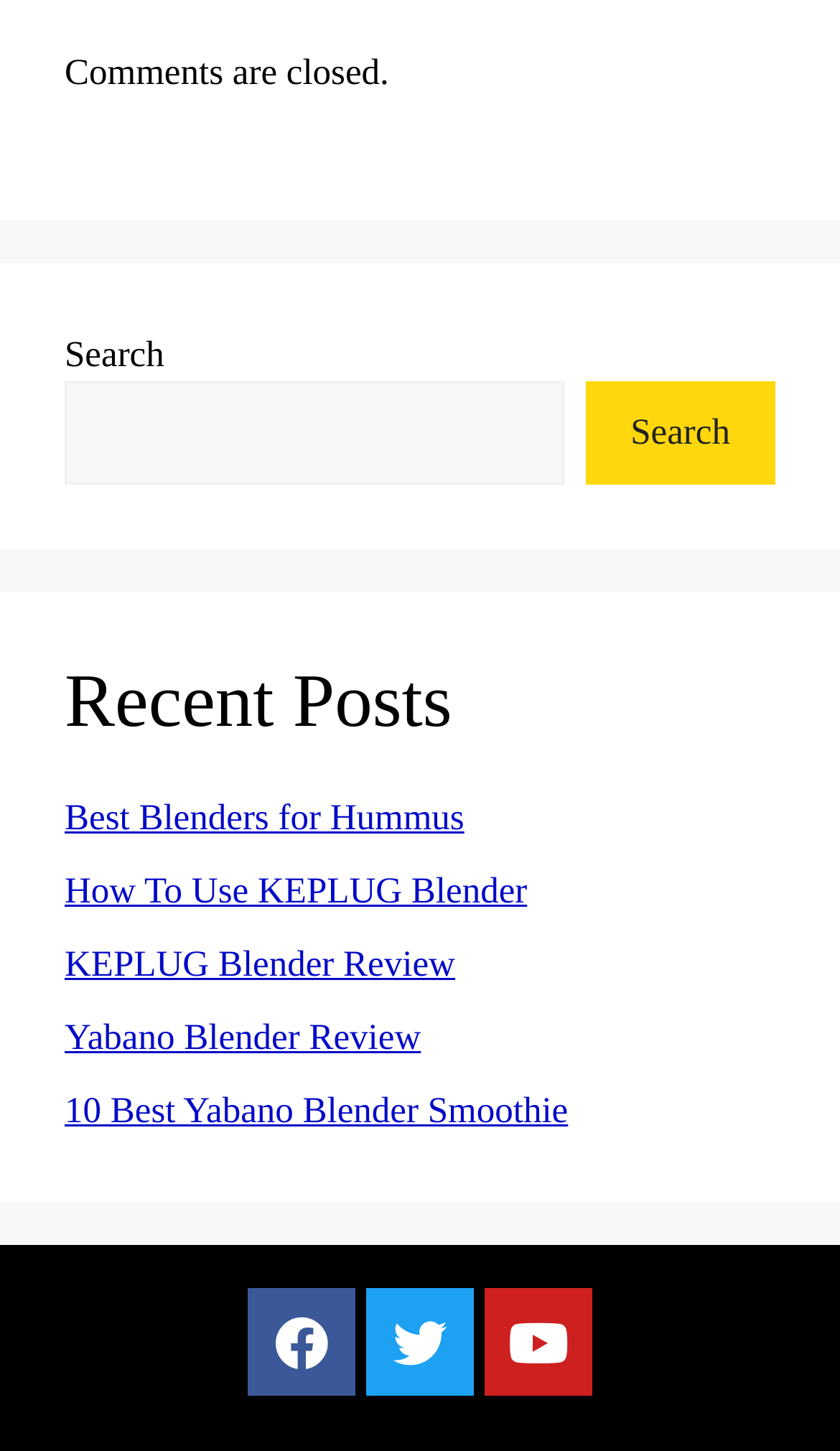Kindly determine the bounding box coordinates of the area that needs to be clicked to fulfill this instruction: "Check the Twitter page".

[0.436, 0.888, 0.564, 0.963]